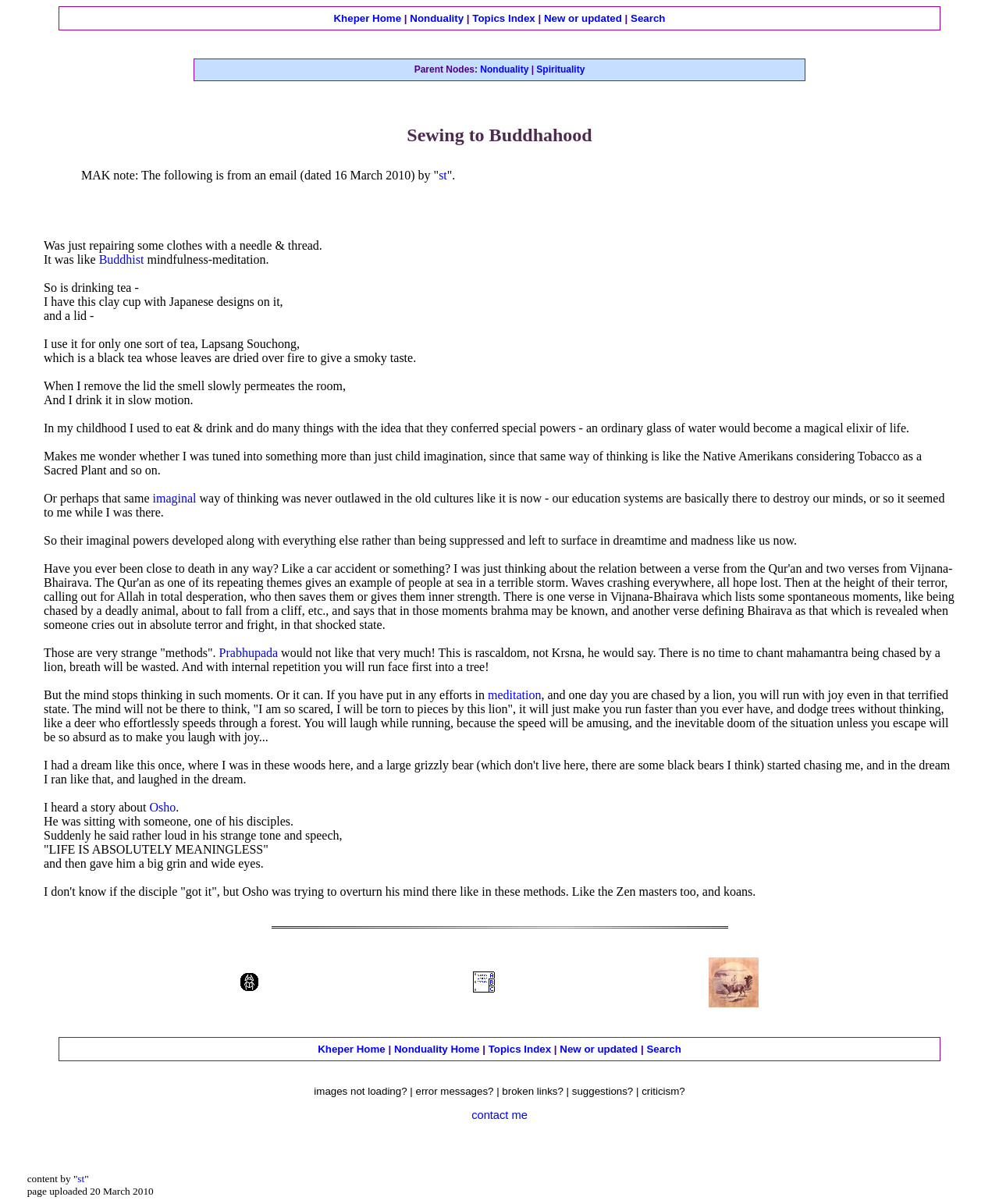Provide your answer in a single word or phrase: 
What is the name of the person mentioned in the story?

Osho